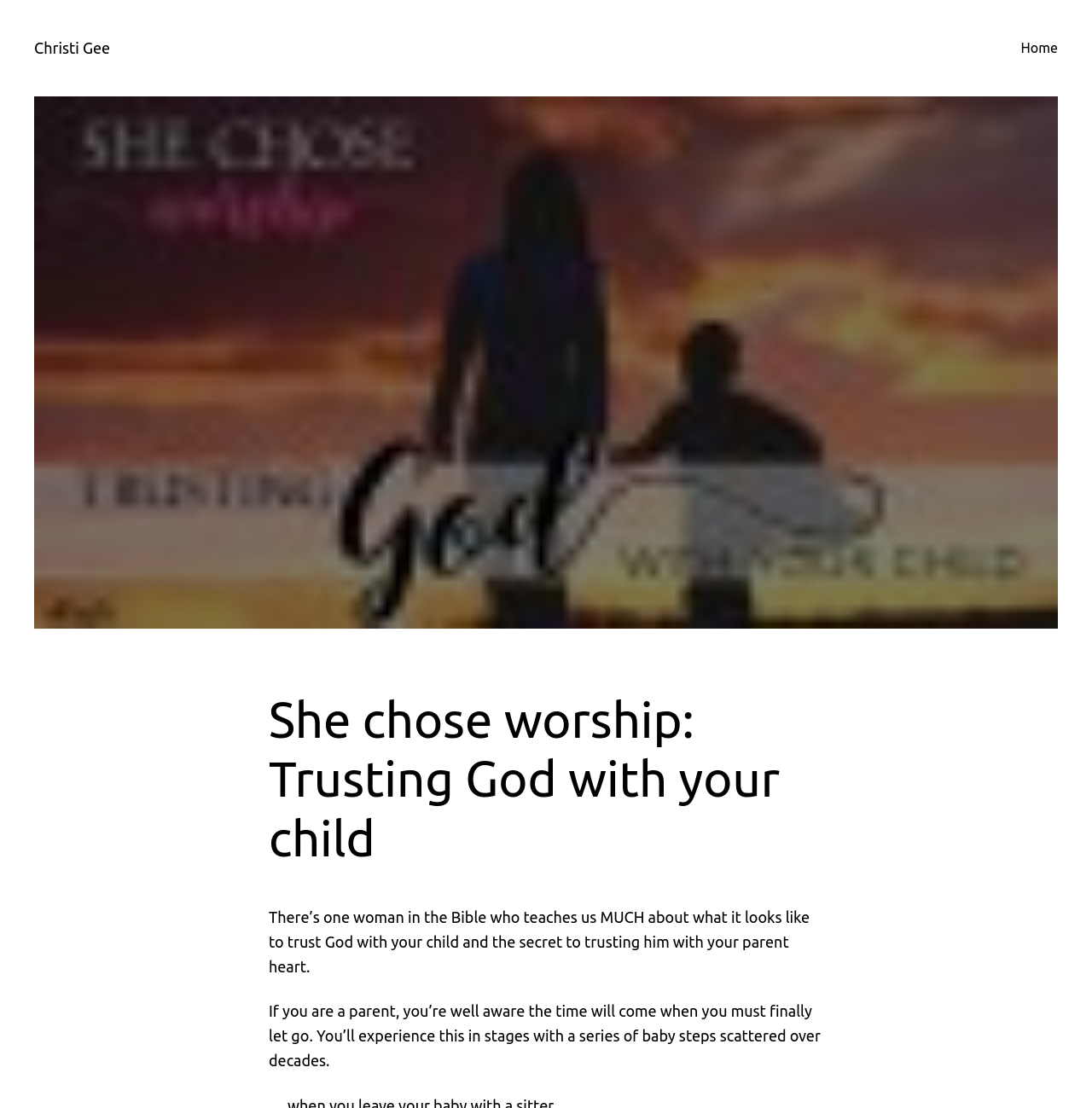Provide a thorough summary of the webpage.

The webpage is about a Bible story, specifically about trusting God with one's child. At the top left, there is a link to "Christi Gee", and at the top right, there is a link to "Home". Below these links, there is a large image that takes up most of the width of the page, with a description of the Bible story. 

The main content of the page is divided into three sections. The first section is a heading that reads "She chose worship: Trusting God with your child". Below this heading, there are two paragraphs of text. The first paragraph discusses how a woman in the Bible teaches about trusting God with one's child and the secret to trusting Him with one's parent heart. The second paragraph talks about the process of letting go as a parent, which happens in stages over decades.